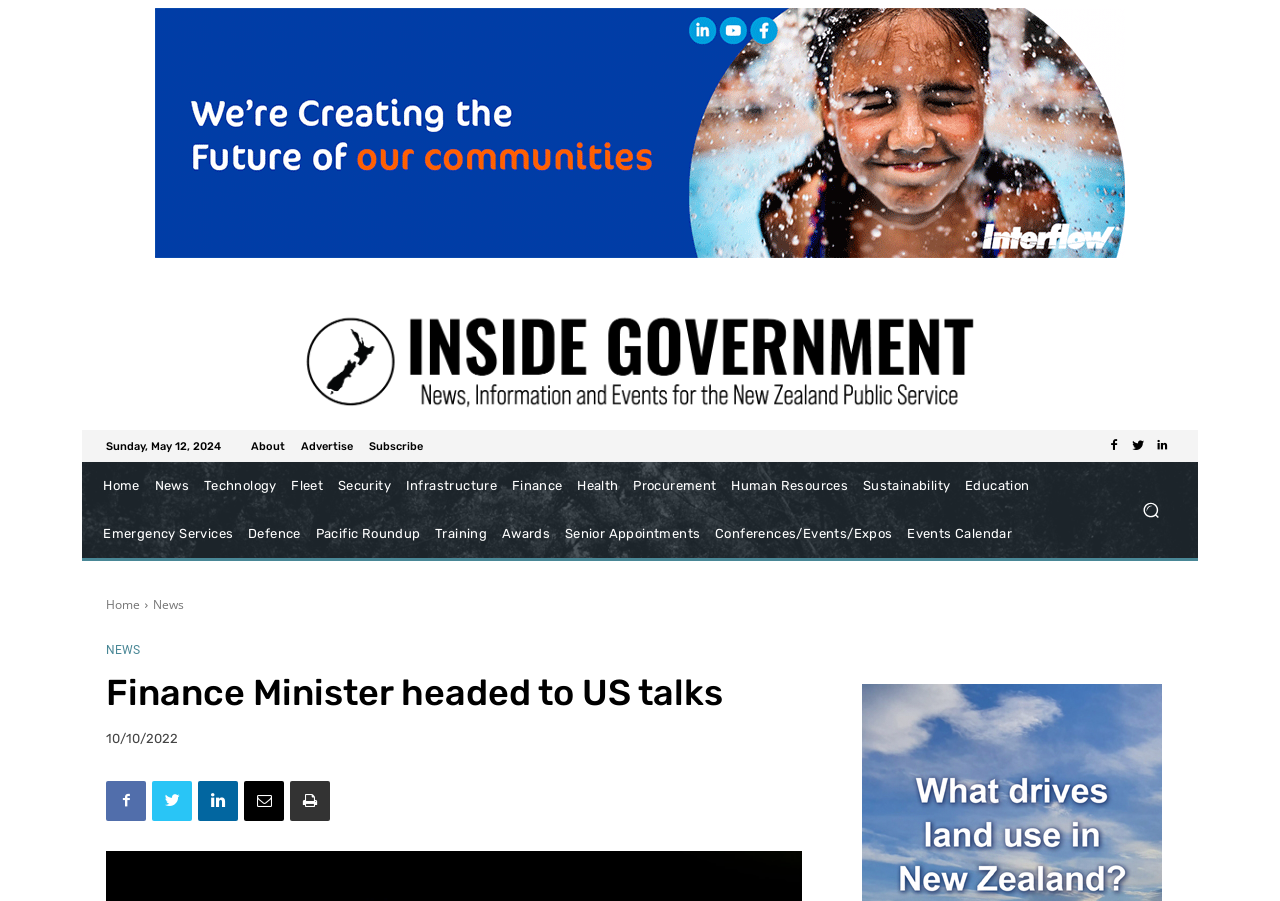Please find the bounding box coordinates for the clickable element needed to perform this instruction: "Go to the About page".

[0.196, 0.489, 0.223, 0.502]